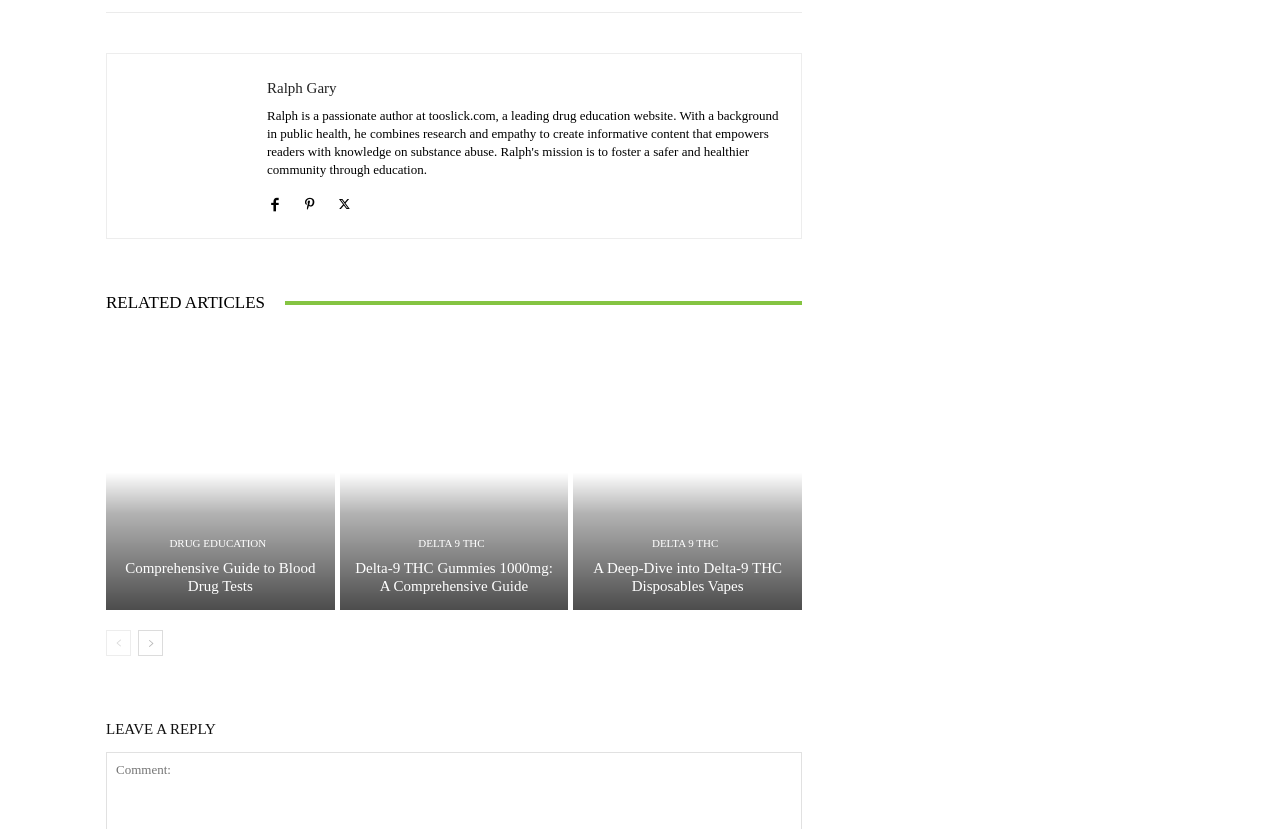Answer the question below in one word or phrase:
What is the name of the person mentioned at the top?

Ralph Gary